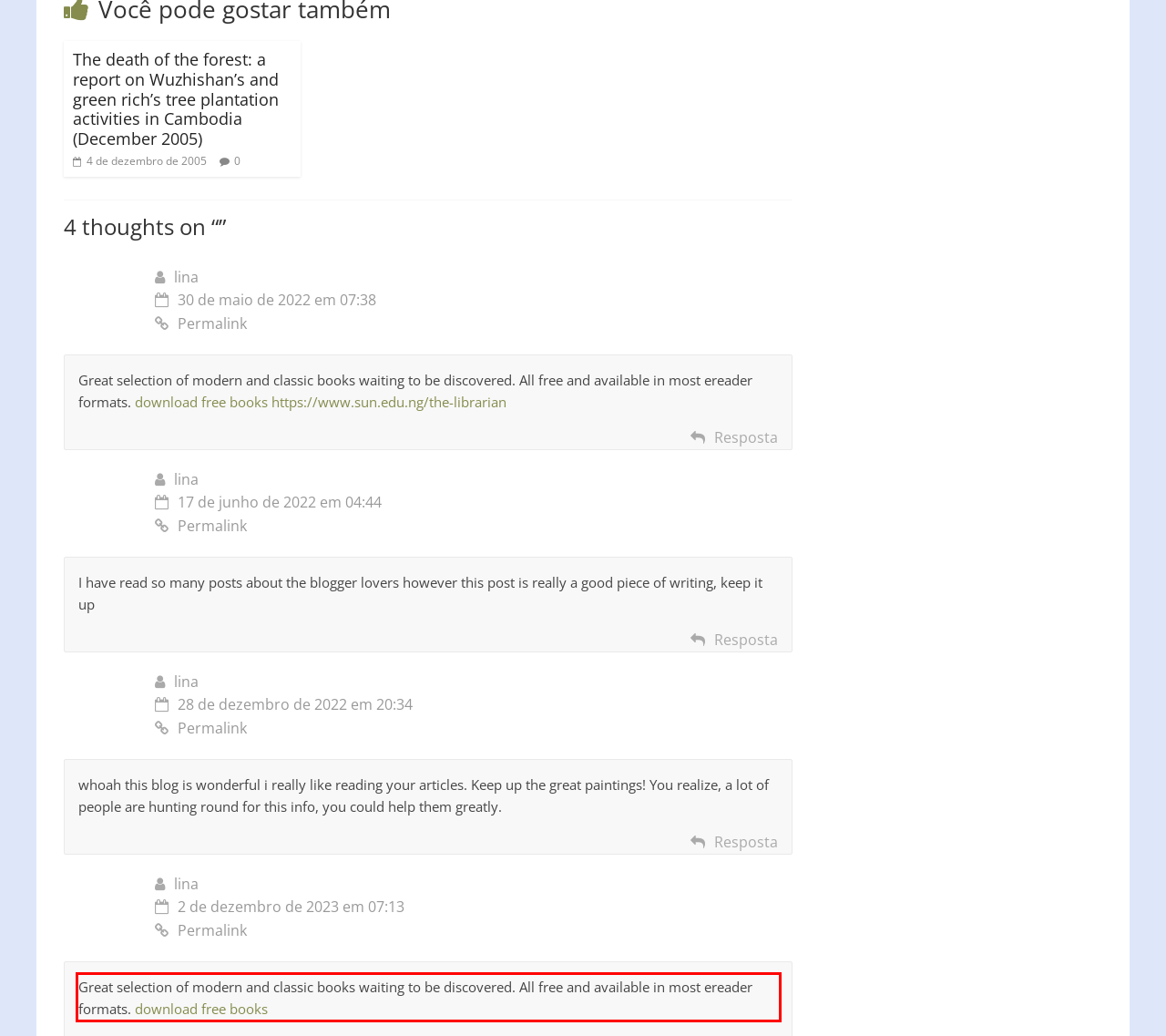Using OCR, extract the text content found within the red bounding box in the given webpage screenshot.

Great selection of modern and classic books waiting to be discovered. All free and available in most ereader formats. download free books